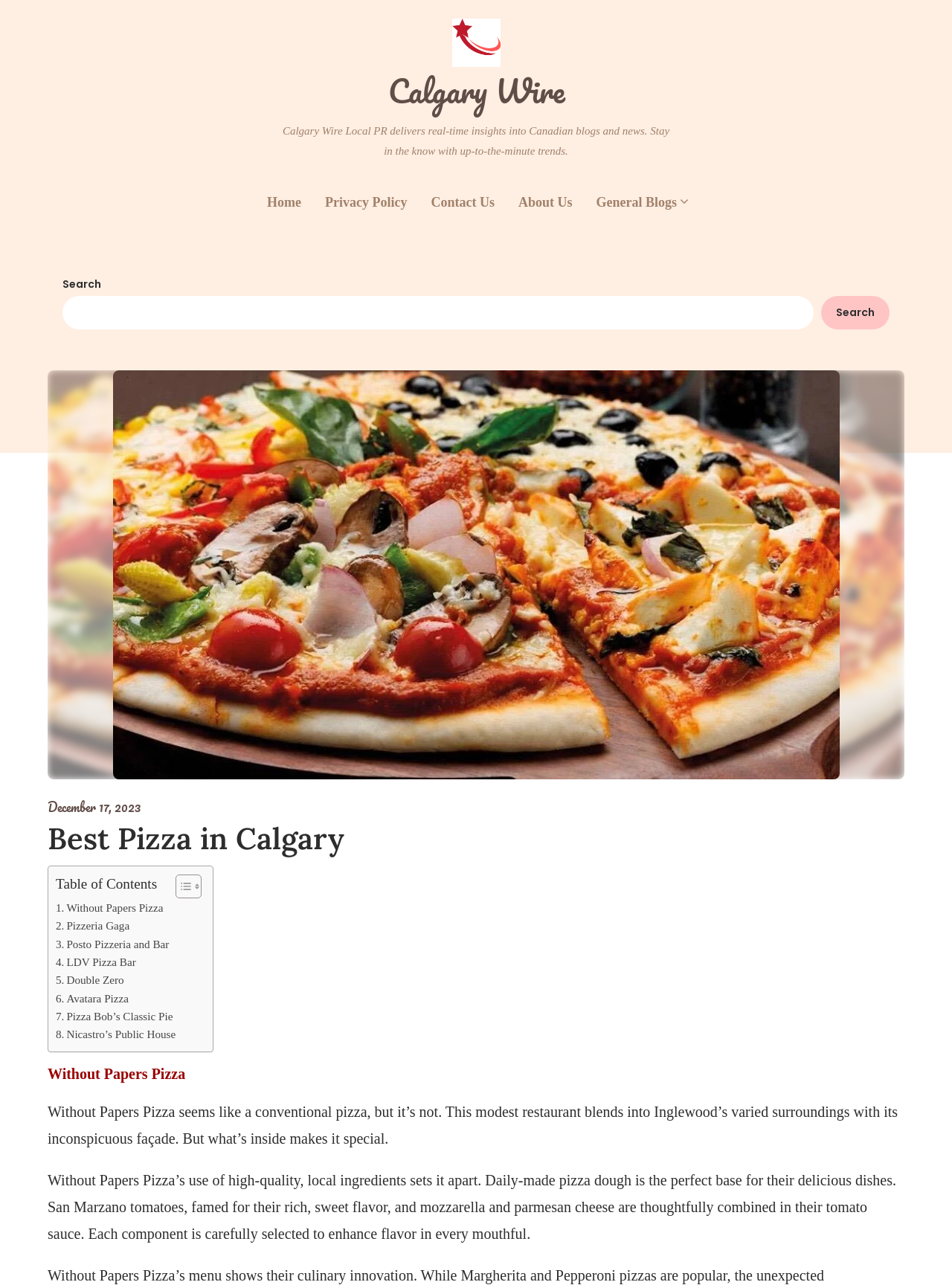Please give the bounding box coordinates of the area that should be clicked to fulfill the following instruction: "Go to Calgary Wire homepage". The coordinates should be in the format of four float numbers from 0 to 1, i.e., [left, top, right, bottom].

[0.475, 0.014, 0.525, 0.056]